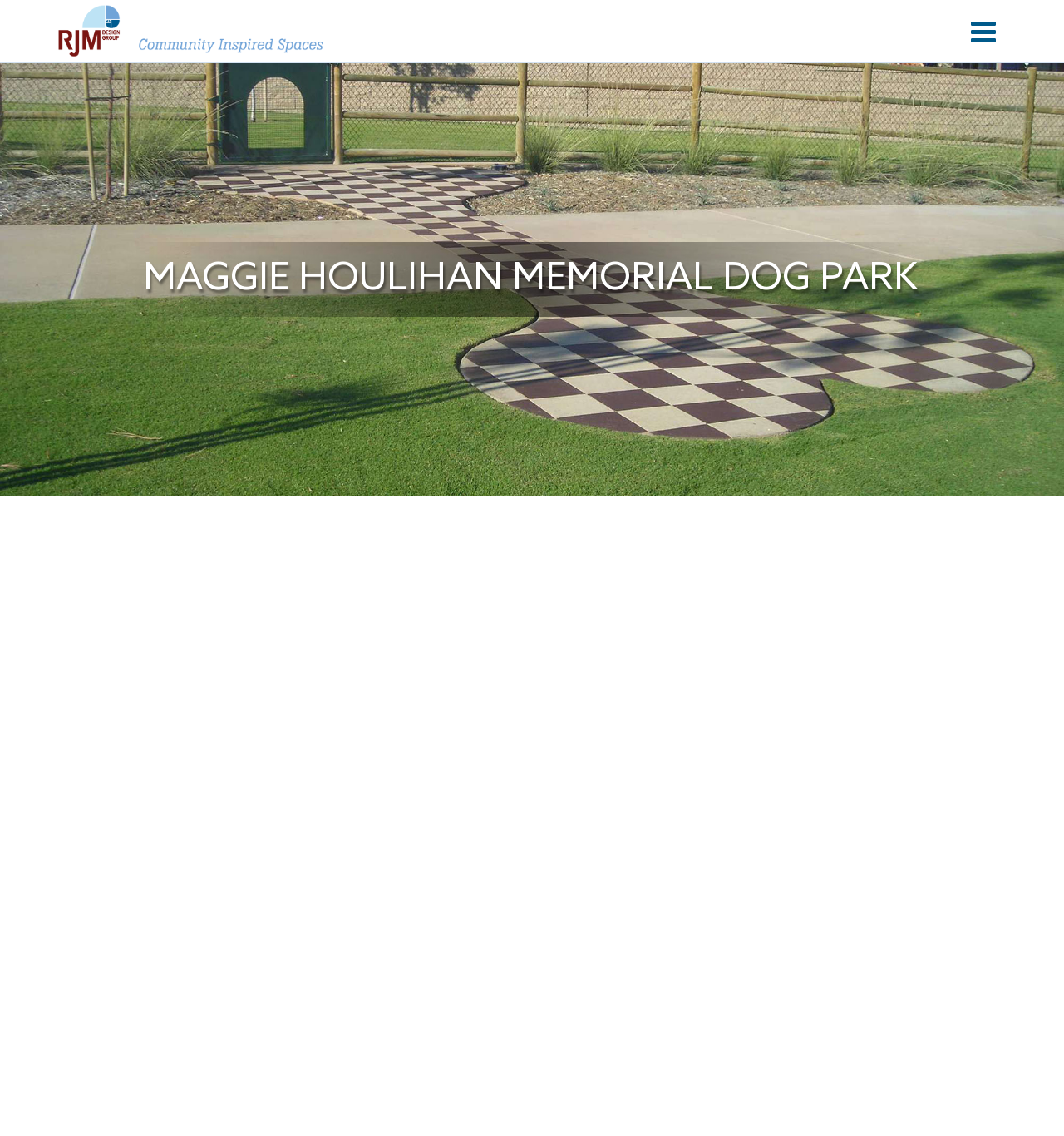What is the purpose of the double entry/exit gate system?
Based on the screenshot, answer the question with a single word or phrase.

To minimize pet confrontations and escapes